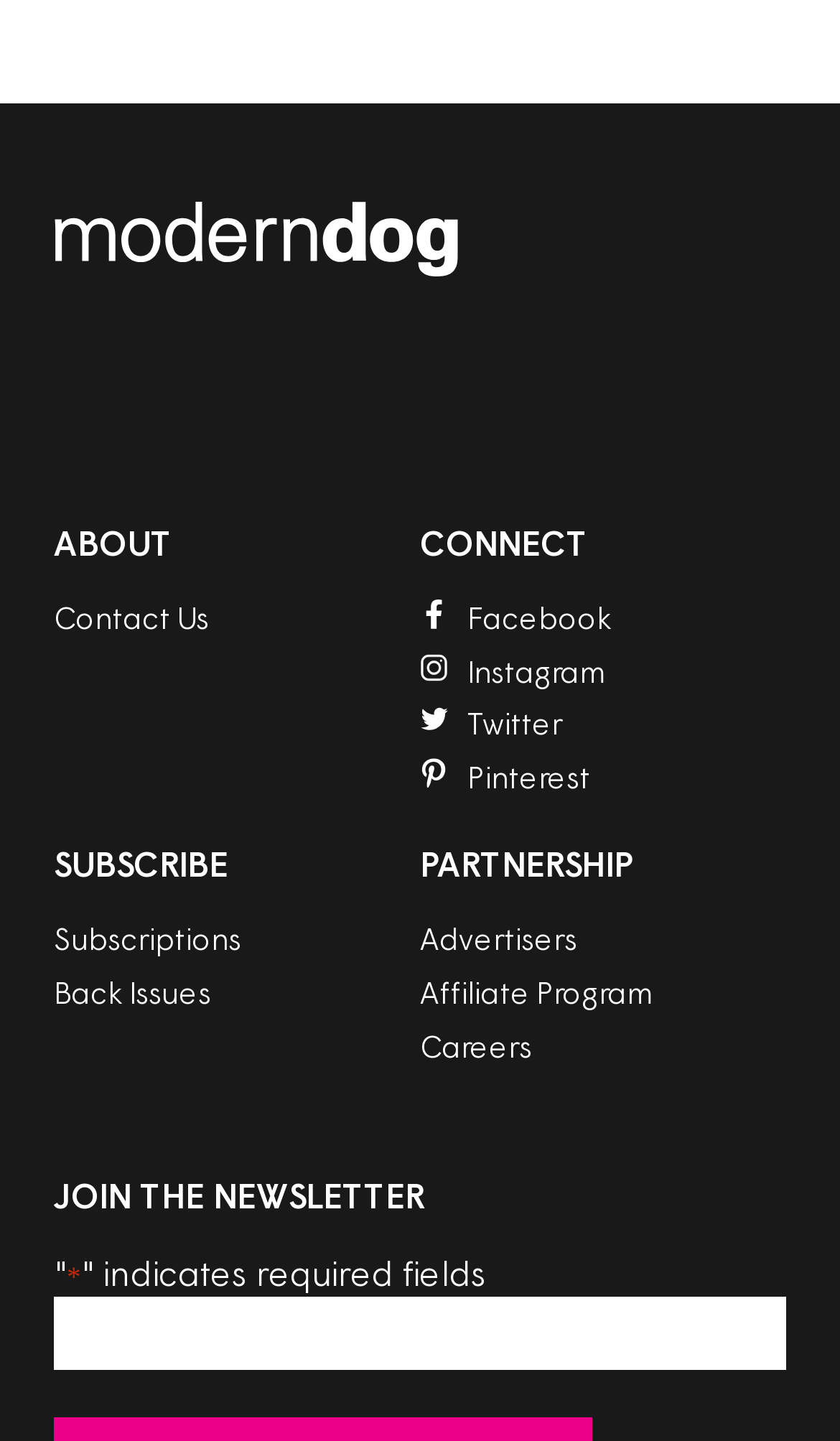What is the purpose of the 'Subscriptions' link?
Look at the image and answer the question using a single word or phrase.

Manage subscriptions